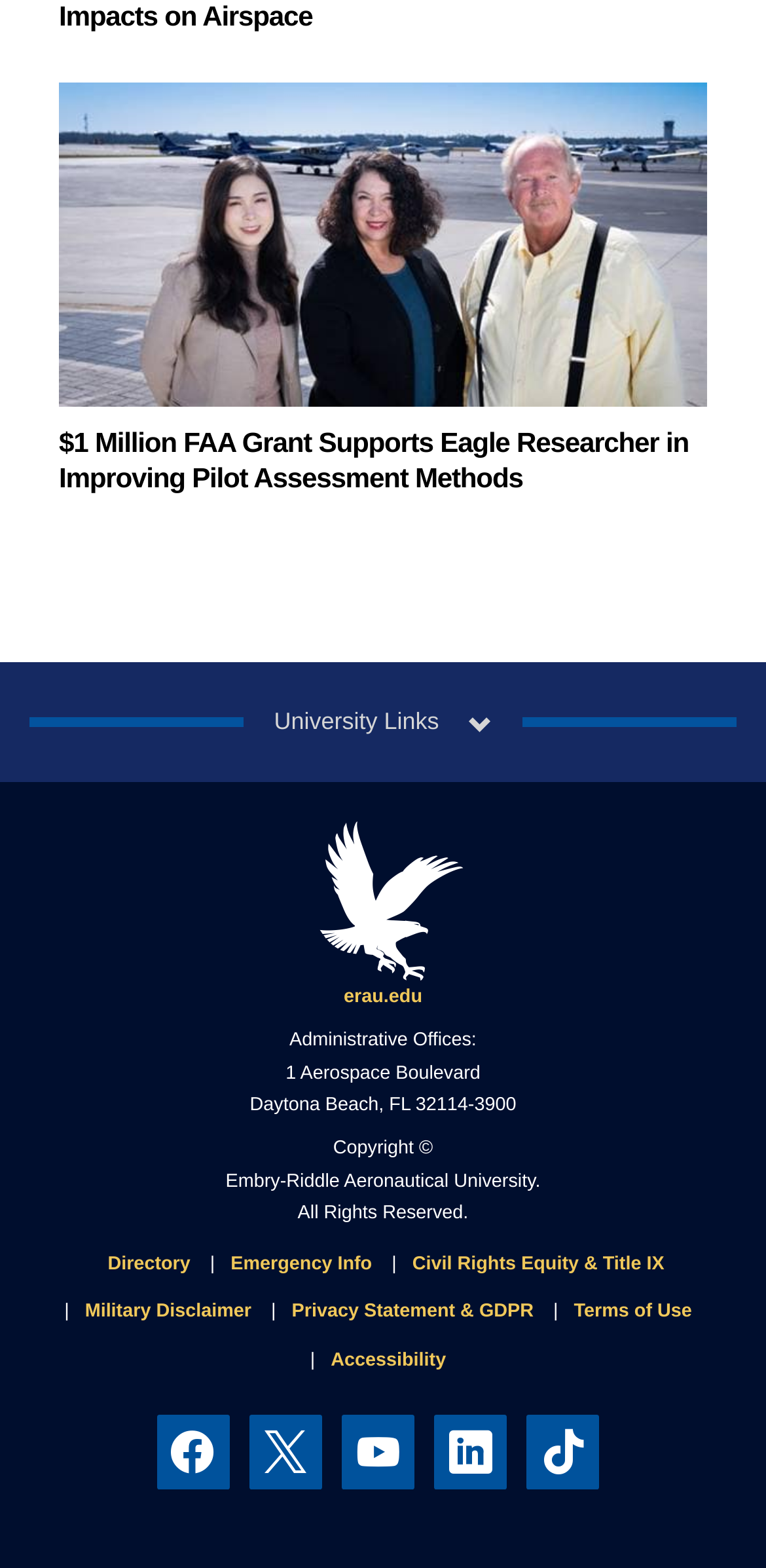Can you find the bounding box coordinates for the element that needs to be clicked to execute this instruction: "Go to Emergency Info"? The coordinates should be given as four float numbers between 0 and 1, i.e., [left, top, right, bottom].

[0.301, 0.8, 0.486, 0.813]